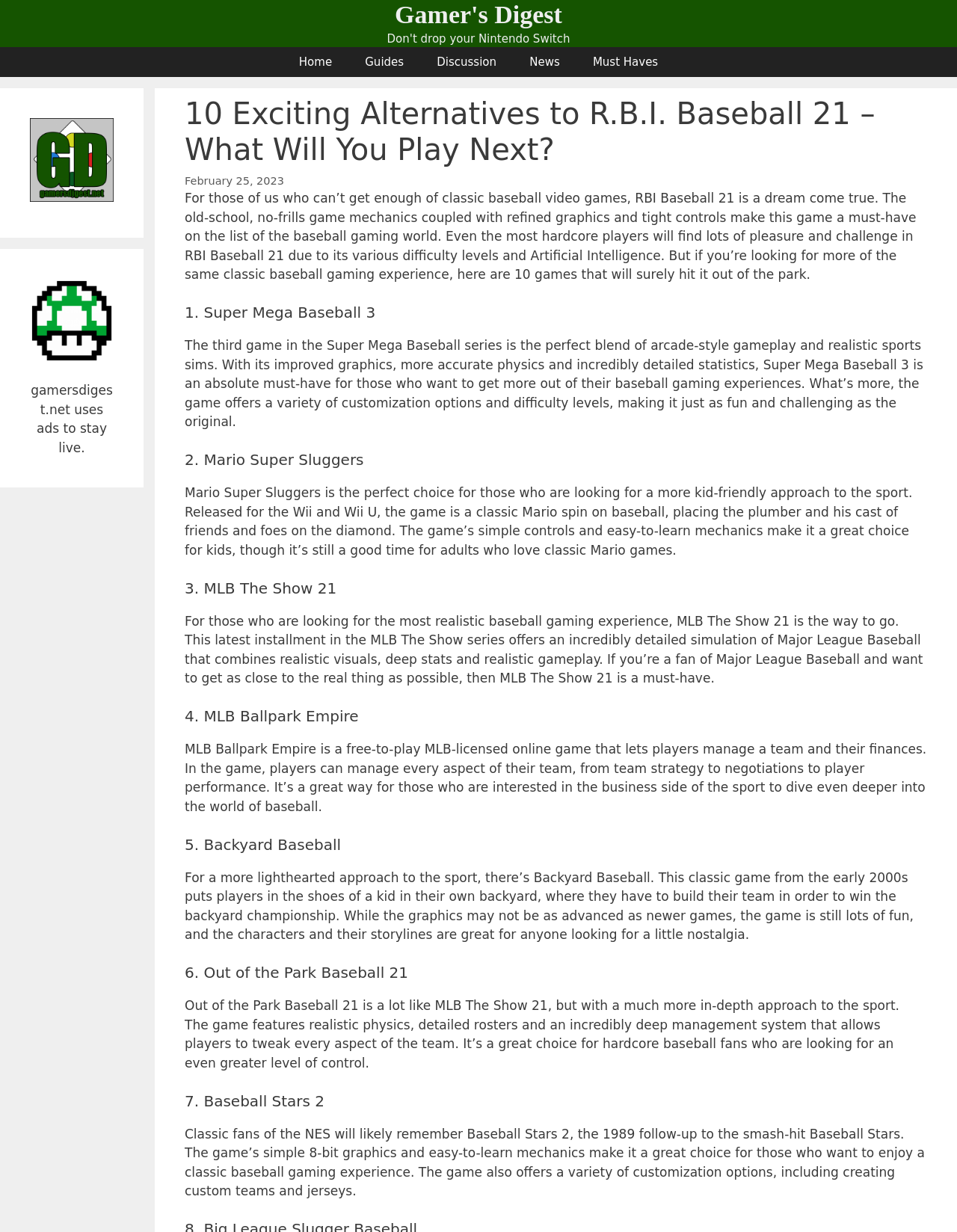Using the given element description, provide the bounding box coordinates (top-left x, top-left y, bottom-right x, bottom-right y) for the corresponding UI element in the screenshot: Discussion

[0.439, 0.038, 0.536, 0.063]